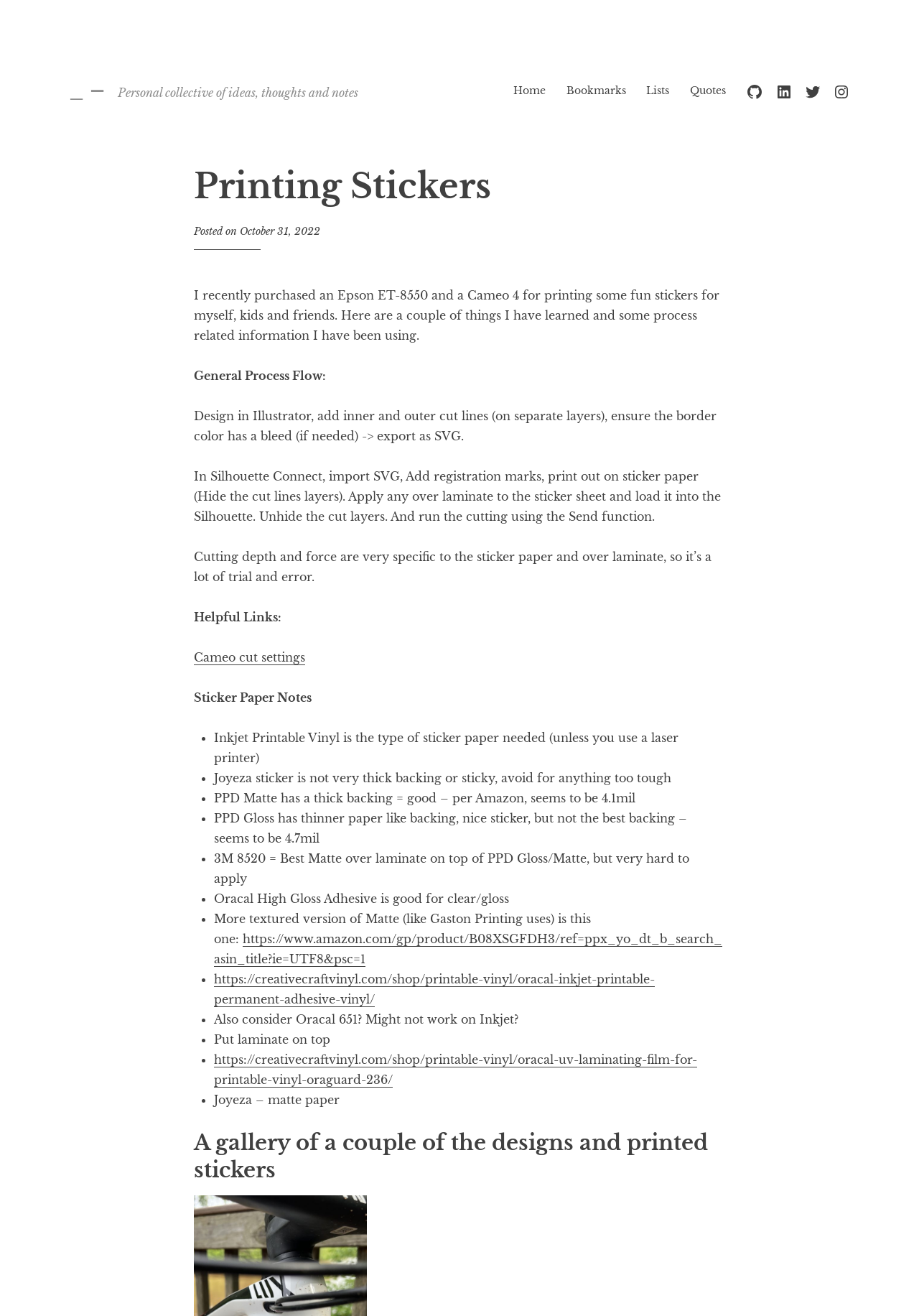Given the following UI element description: "Cameo cut settings", find the bounding box coordinates in the webpage screenshot.

[0.211, 0.494, 0.332, 0.505]